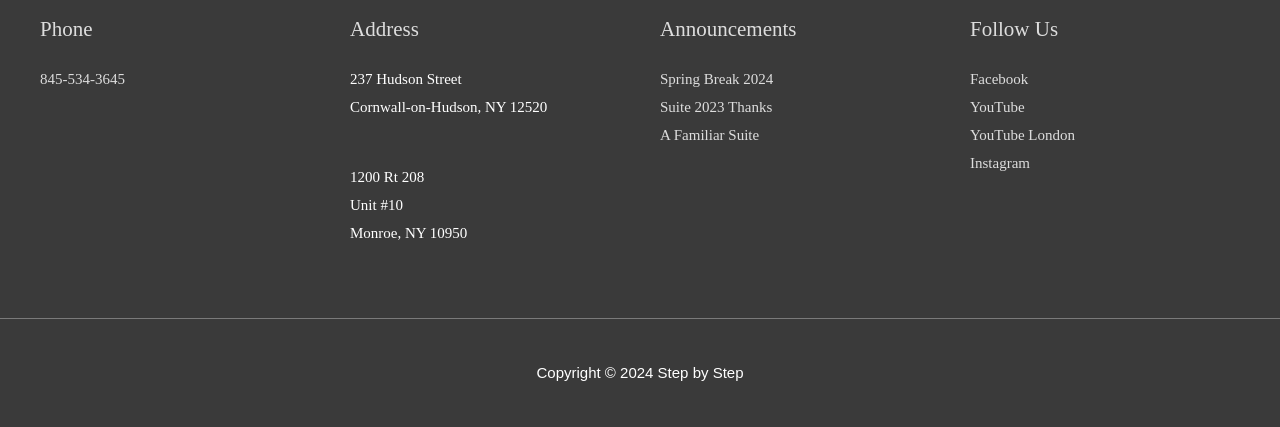Please give a succinct answer using a single word or phrase:
What social media platforms can you follow?

Facebook, YouTube, YouTube London, Instagram